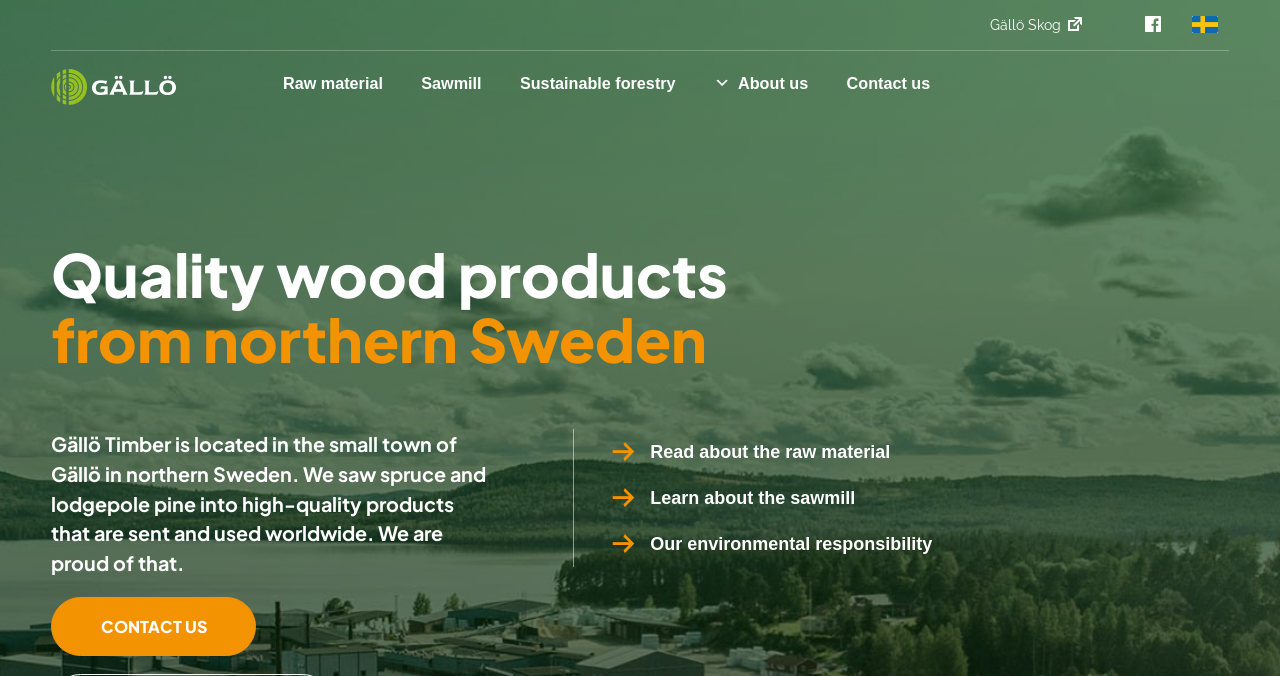Please specify the coordinates of the bounding box for the element that should be clicked to carry out this instruction: "Read about the raw material". The coordinates must be four float numbers between 0 and 1, formatted as [left, top, right, bottom].

[0.476, 0.653, 0.695, 0.684]